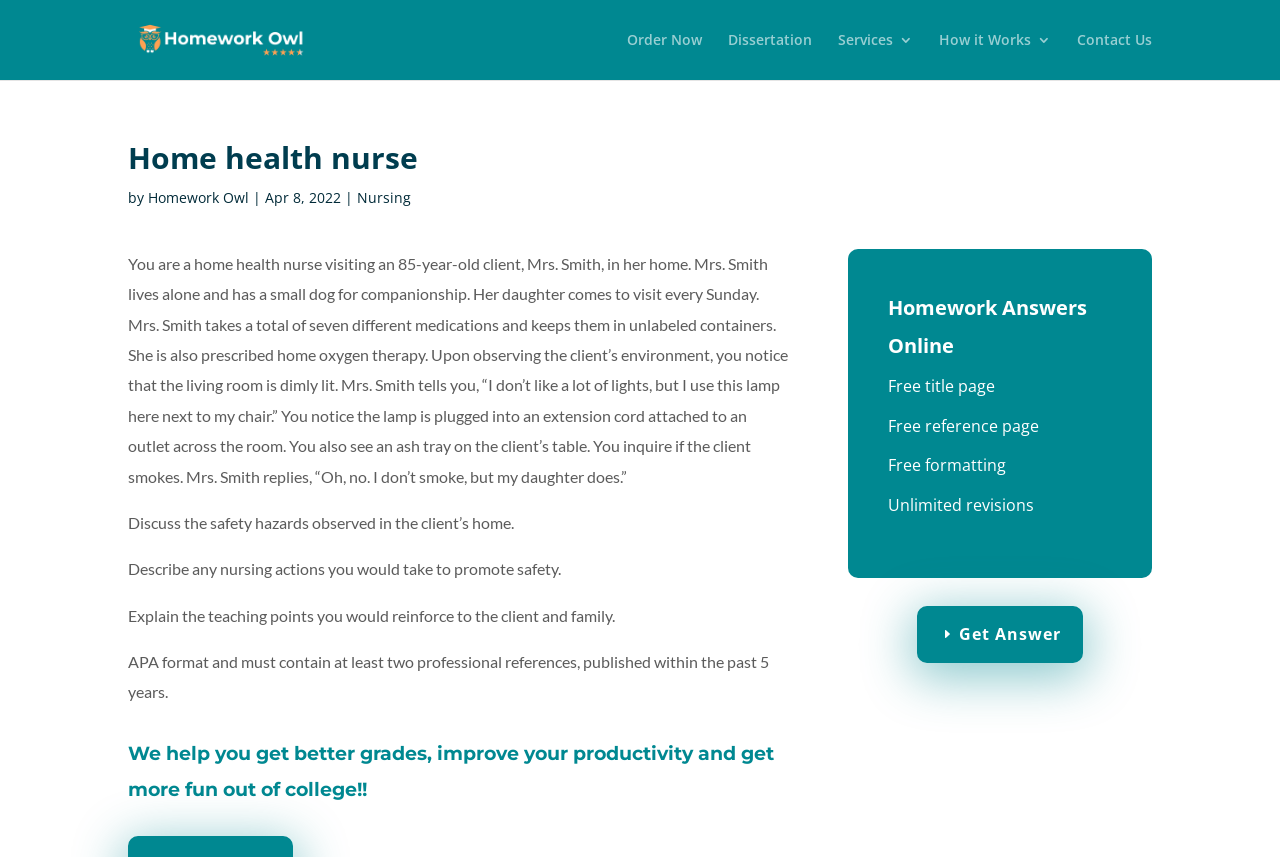Respond to the question below with a single word or phrase: What is the format required for the answer?

APA